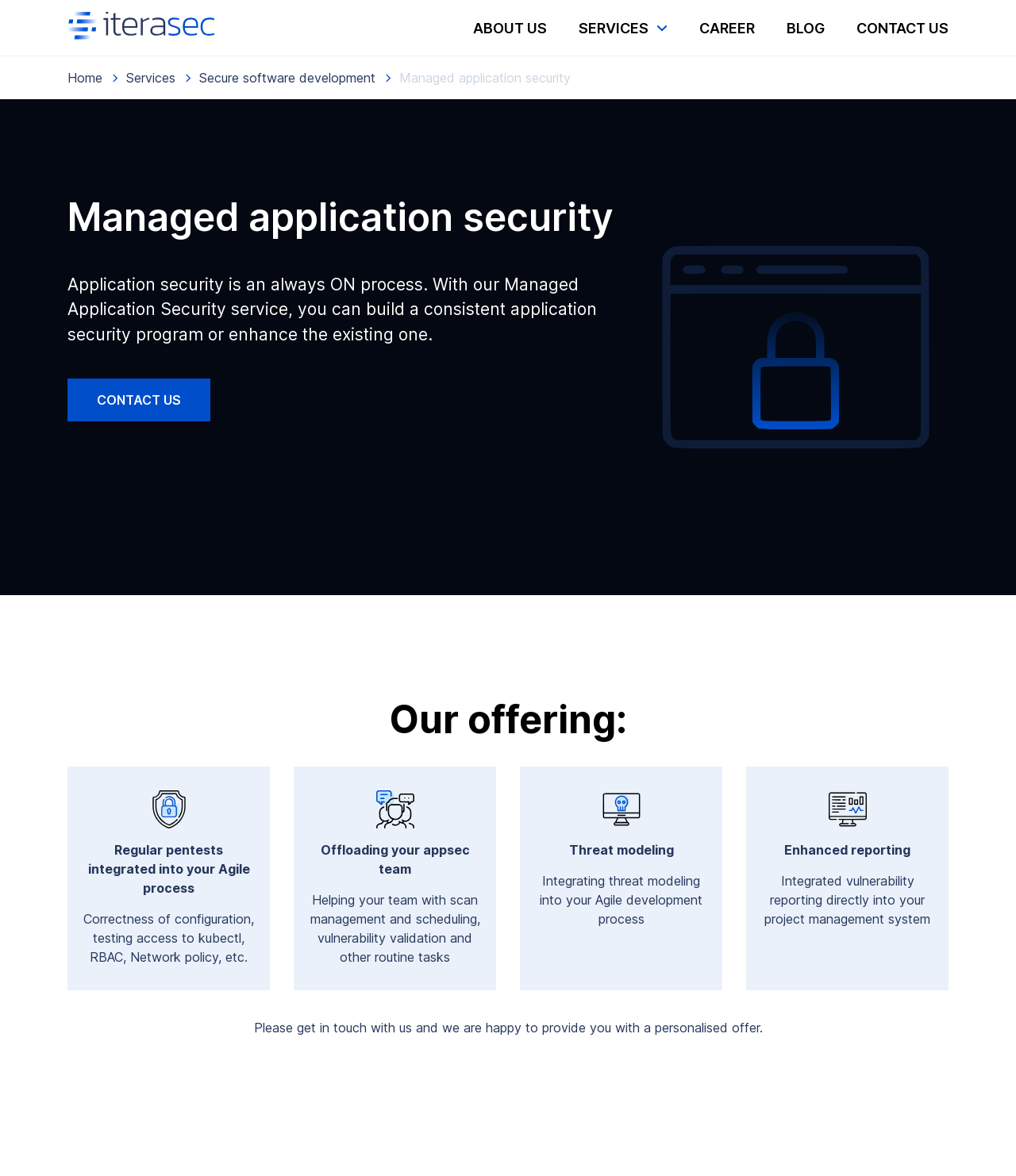Present a detailed account of what is displayed on the webpage.

The webpage is about Iterasec's Managed Application Security service. At the top left, there is the Iterasec Rectangle Logo, which is an image. Next to it, there are navigation links to different sections of the website, including "ABOUT US", "SERVICES", "CAREER", "BLOG", and "CONTACT US". 

Below the logo and navigation links, there is a breadcrumbs navigation section, which shows the current page's location in the website's hierarchy. It starts with "Home", followed by "Services", then "Secure software development", and finally "Managed application security". 

The main content of the page is divided into several sections. The first section has a heading "Managed application security" and a brief description of the service, which is an always-on process that helps build a consistent application security program. There is also a "CONTACT US" link and an image related to managed application security.

The next section is titled "Our offering:" and lists several features of the service, including regular pentests, correctness of configuration, offloading appsec teams, threat modeling, and enhanced reporting. Each feature is accompanied by a brief description and an image. 

At the bottom of the page, there is a call-to-action text, encouraging visitors to get in touch with Iterasec for a personalized offer.